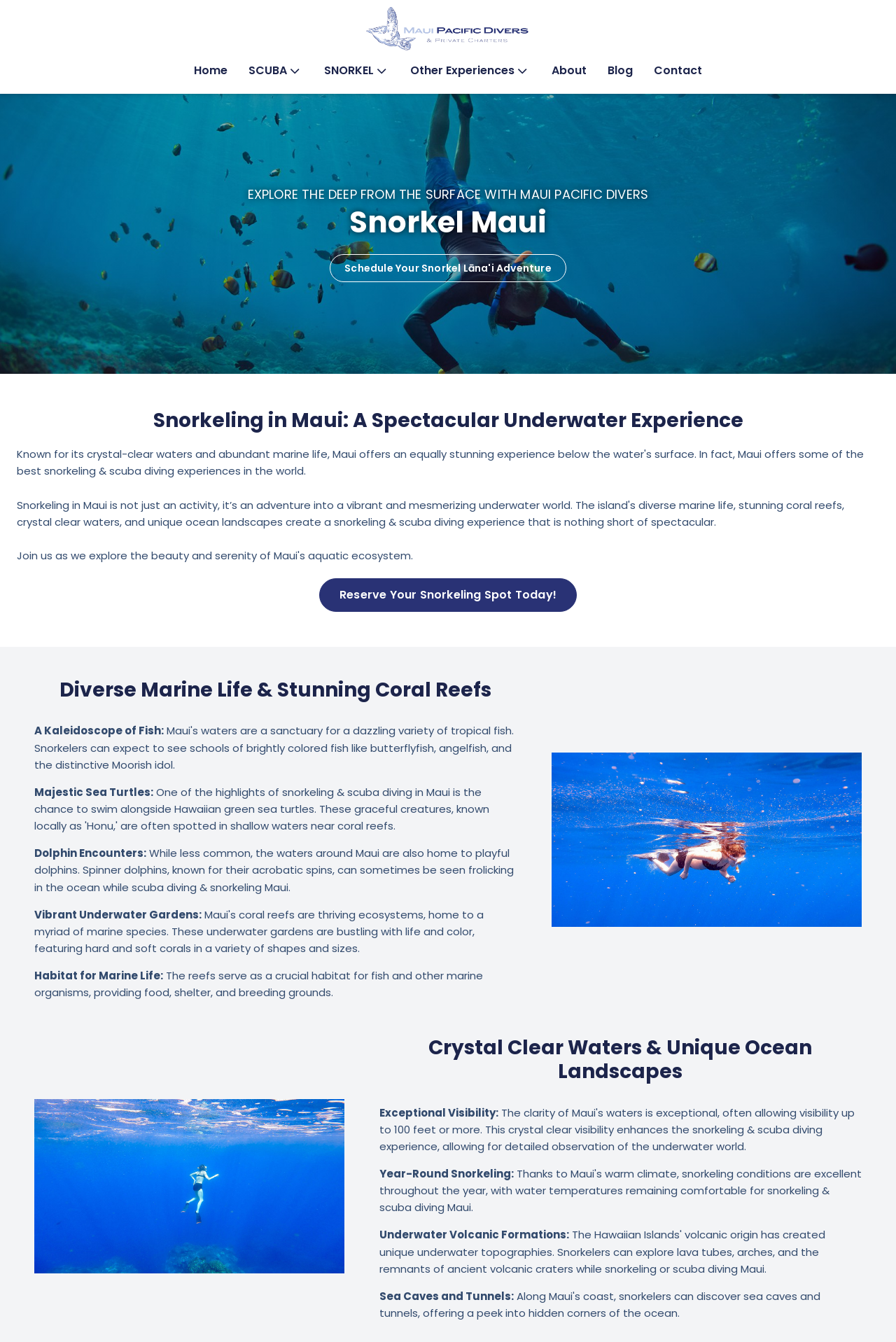Provide a brief response to the question below using one word or phrase:
What is the condition of the waters in Maui?

Crystal clear